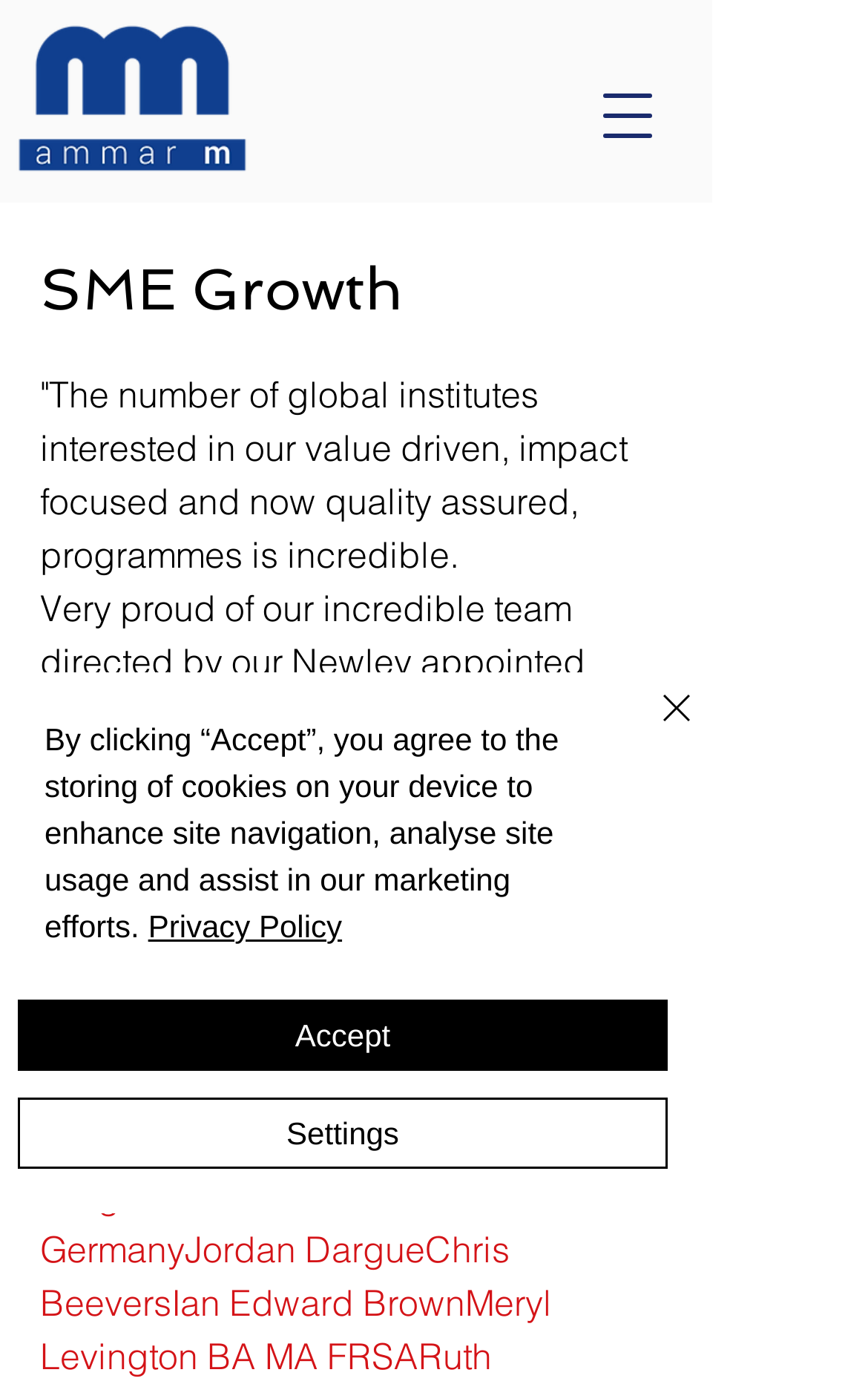Identify the bounding box coordinates of the clickable region to carry out the given instruction: "Chat with us".

[0.651, 0.771, 0.779, 0.851]